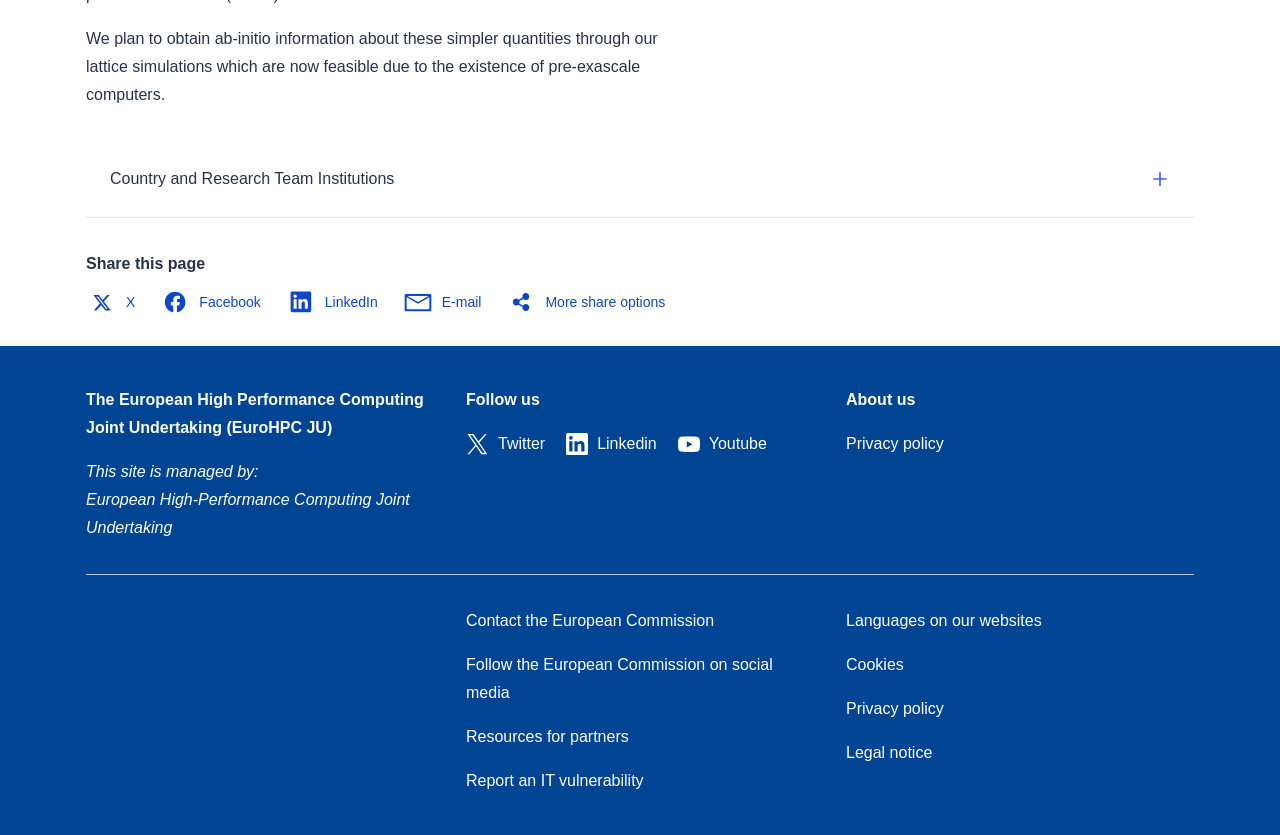Determine the bounding box coordinates of the UI element that matches the following description: "Privacy policy". The coordinates should be four float numbers between 0 and 1 in the format [left, top, right, bottom].

[0.661, 0.839, 0.737, 0.859]